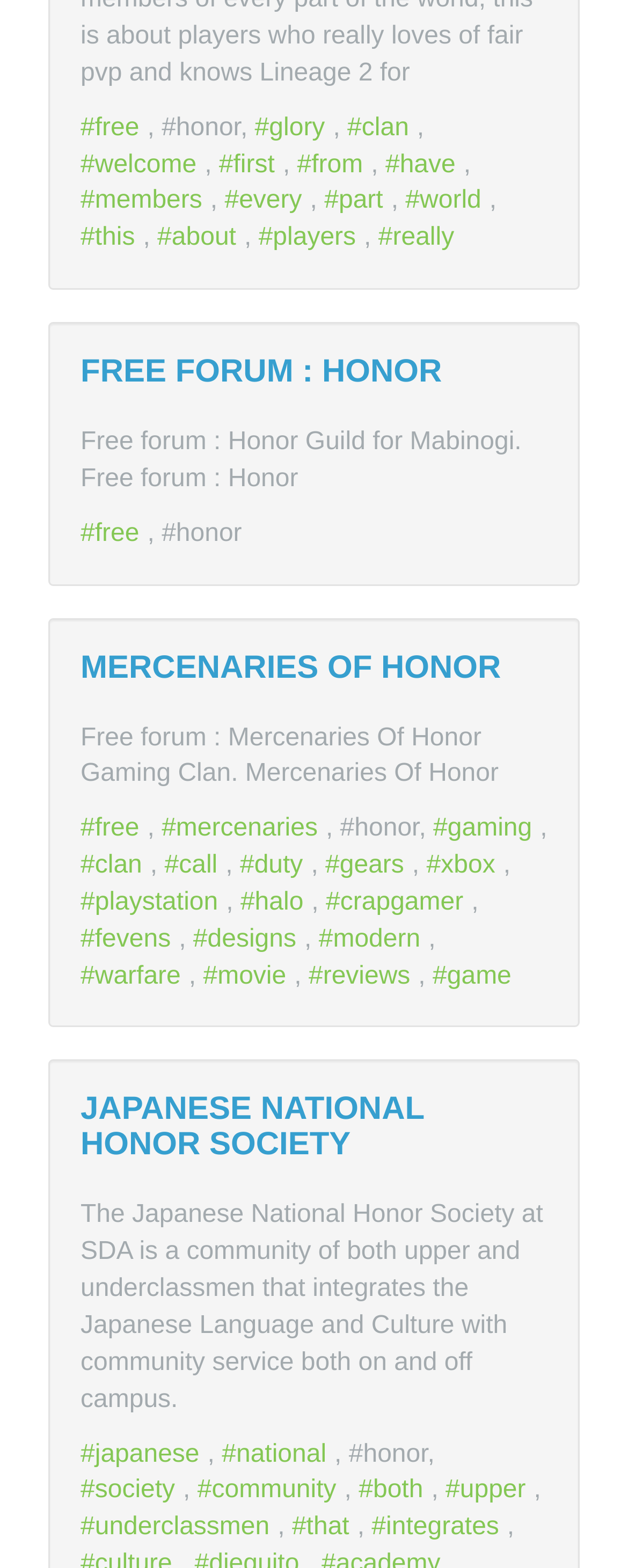Please mark the clickable region by giving the bounding box coordinates needed to complete this instruction: "Read about 'Mercenaries Of Honor Gaming Clan'".

[0.128, 0.462, 0.794, 0.502]